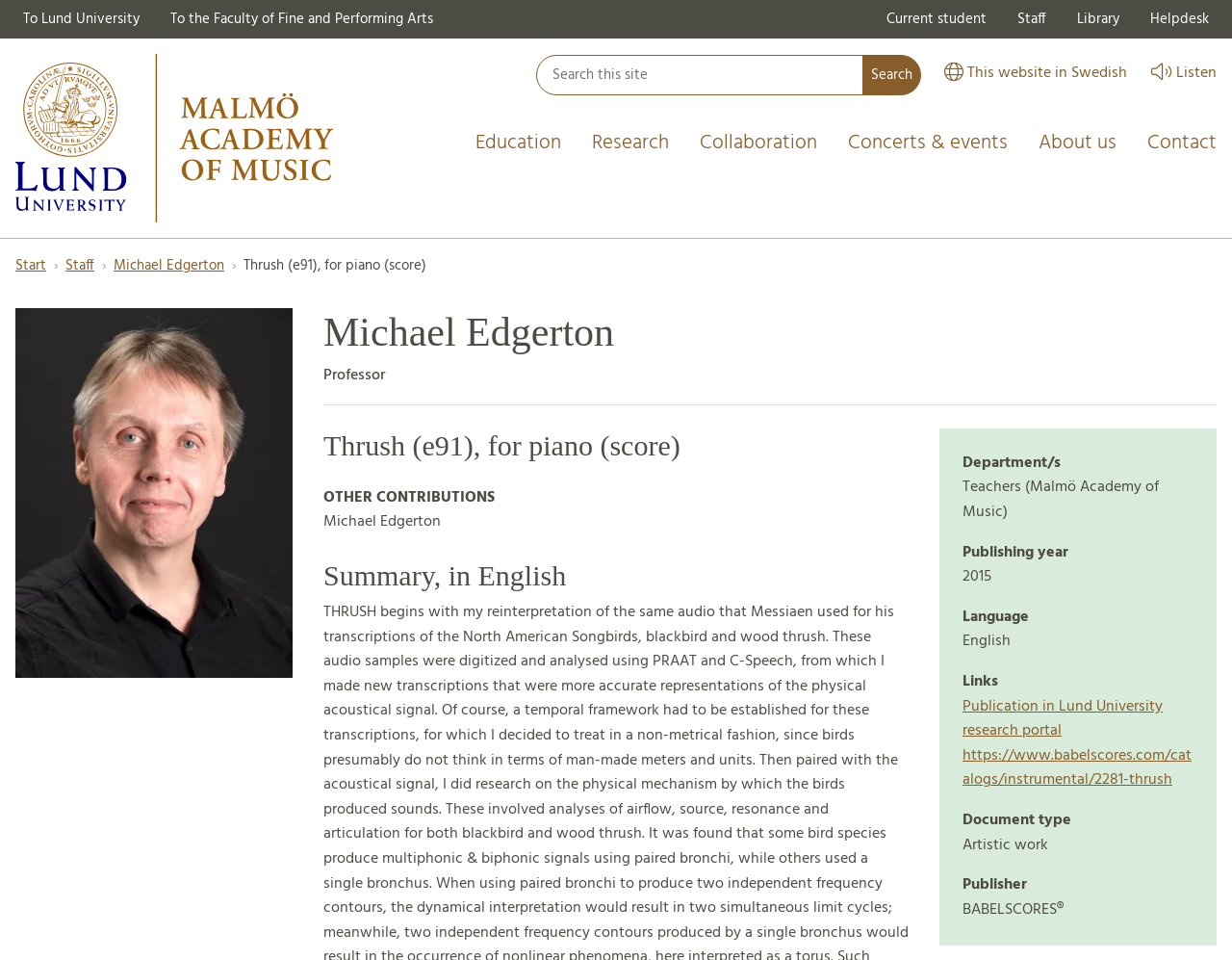What is the name of the academy?
Give a one-word or short-phrase answer derived from the screenshot.

Malmö Academy of Music